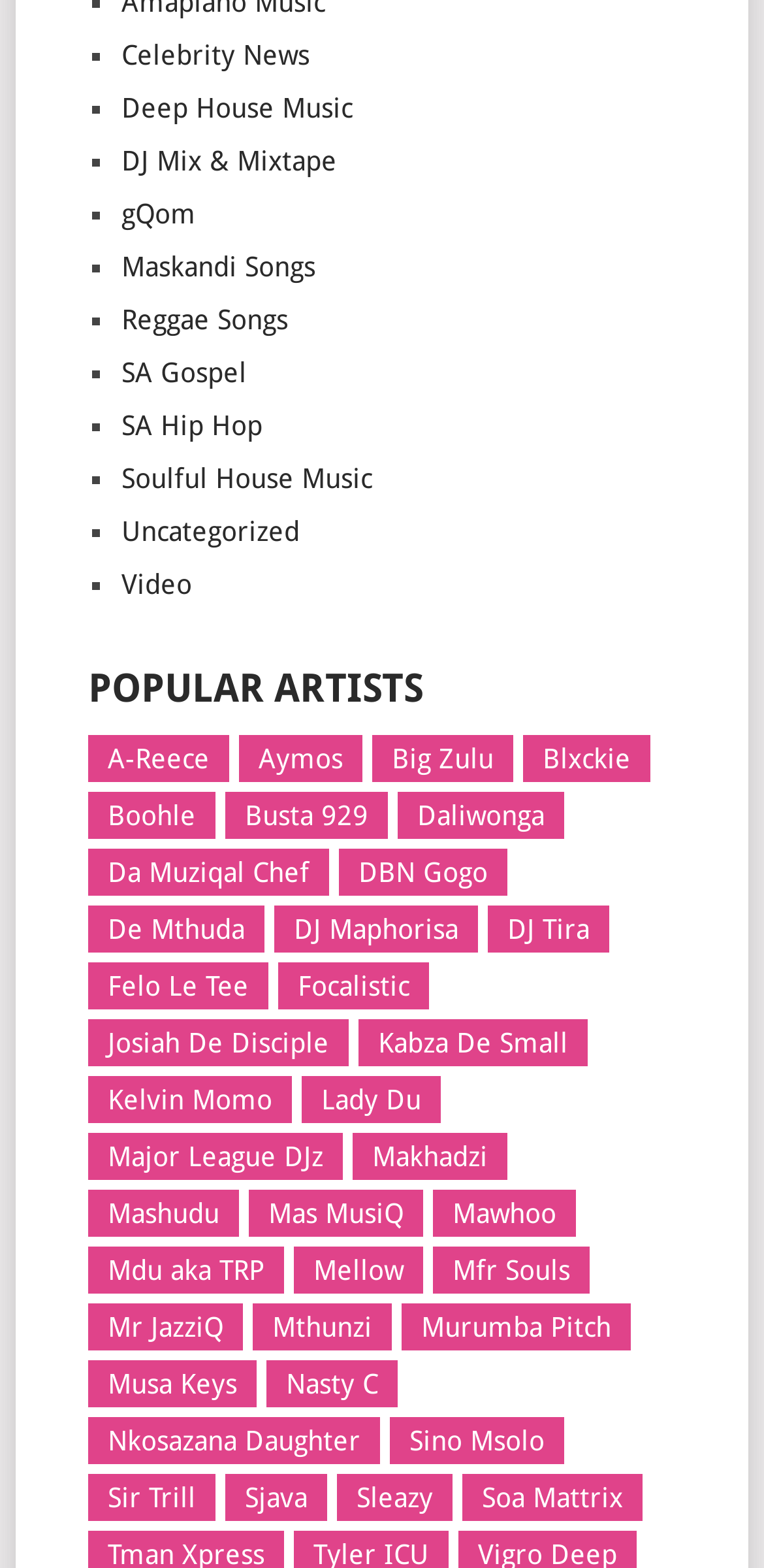Please examine the image and answer the question with a detailed explanation:
How many artists are listed under 'POPULAR ARTISTS'?

I counted the number of links under the 'POPULAR ARTISTS' heading and found 28 artists listed.